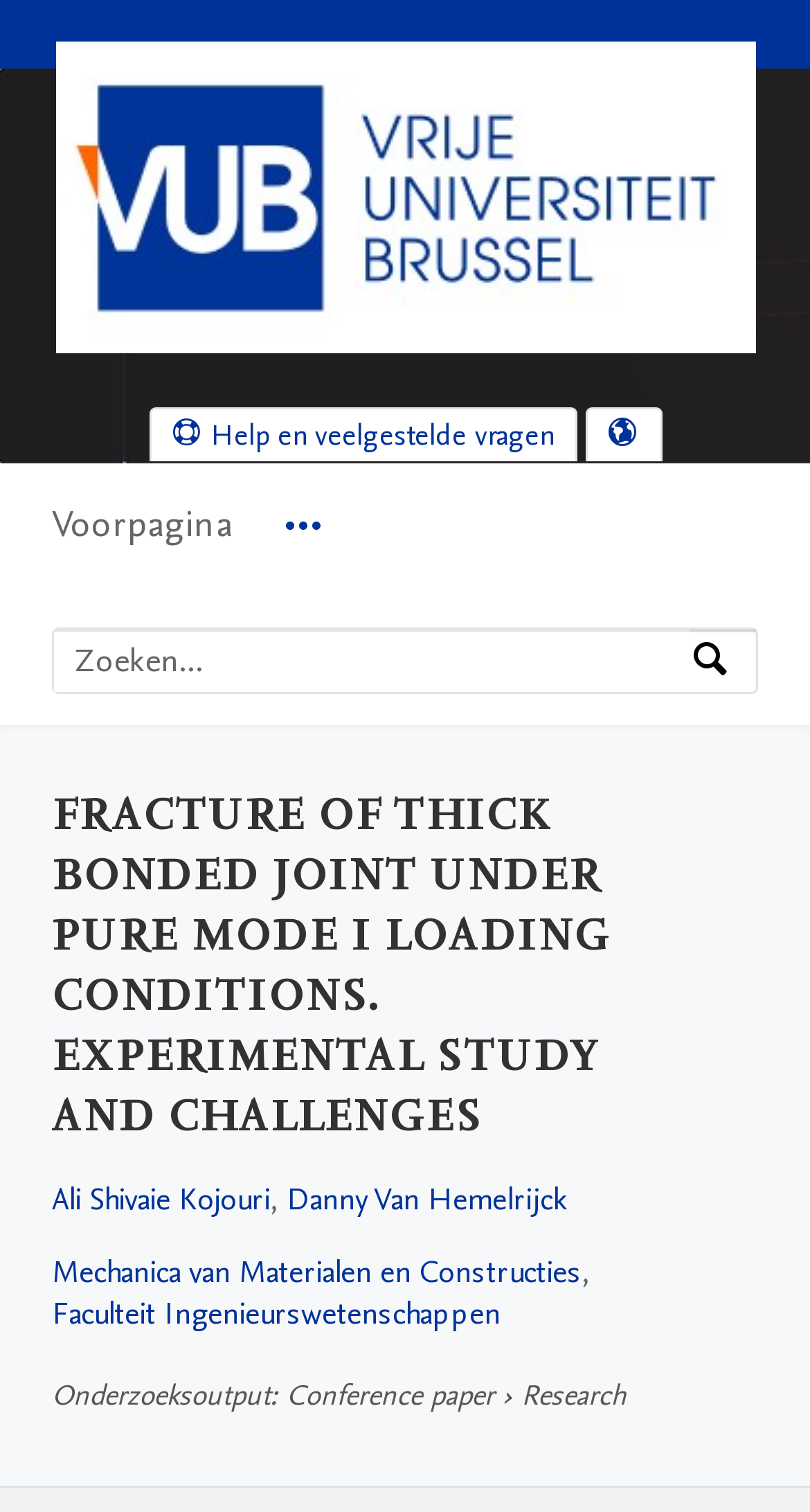What is the research output type?
Based on the image, provide your answer in one word or phrase.

Conference paper